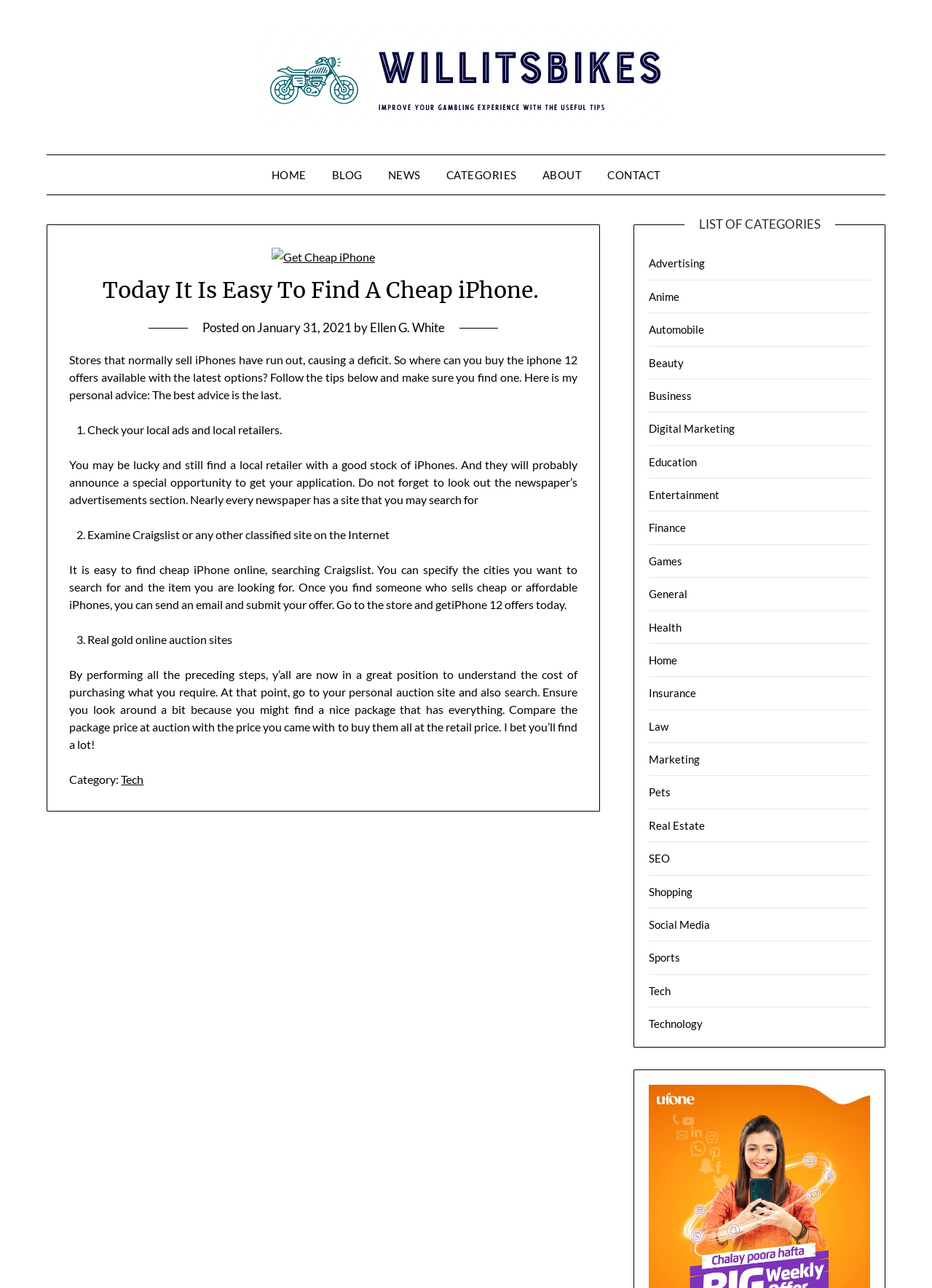Can you identify the bounding box coordinates of the clickable region needed to carry out this instruction: 'Visit the 'Technology' page'? The coordinates should be four float numbers within the range of 0 to 1, stated as [left, top, right, bottom].

None